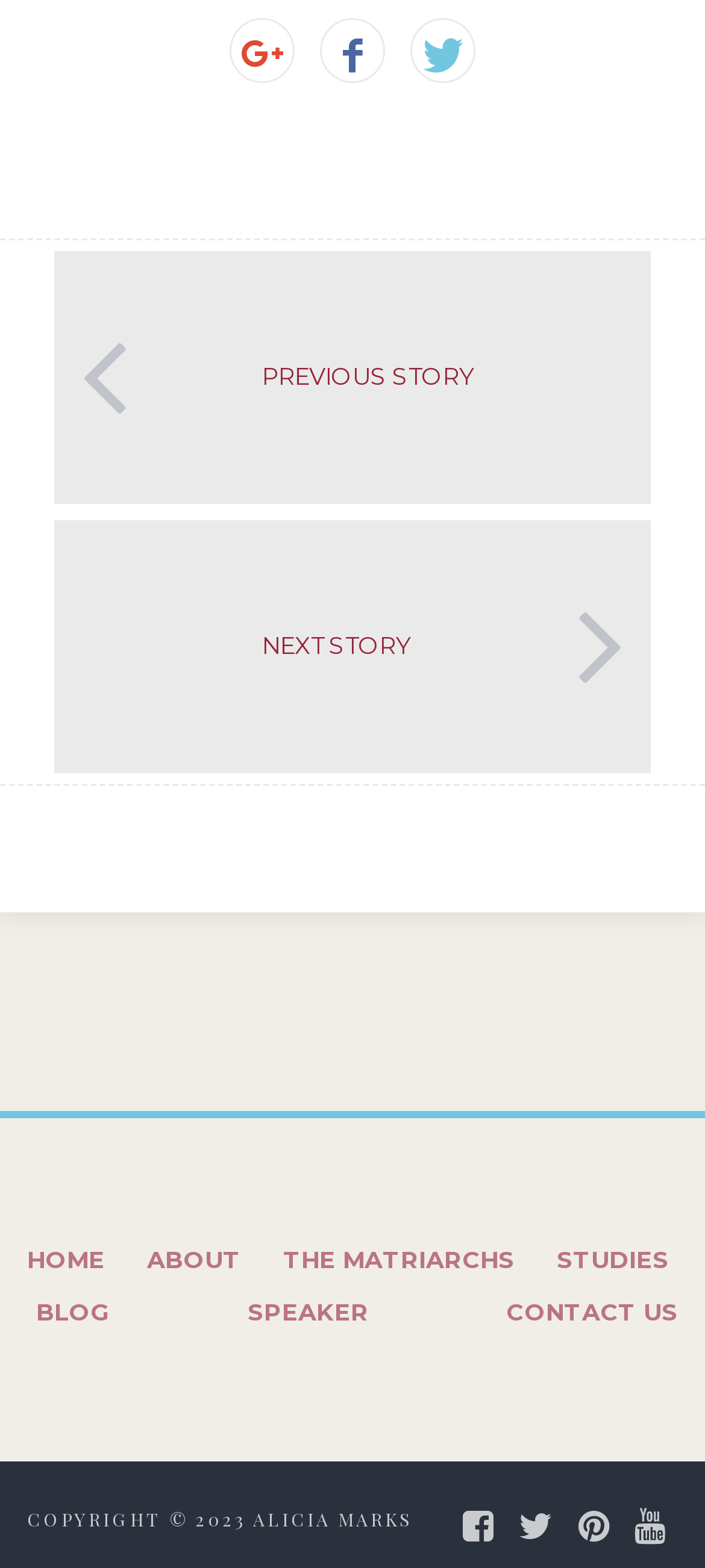Determine the bounding box coordinates of the element that should be clicked to execute the following command: "Toggle the mobile menu".

None